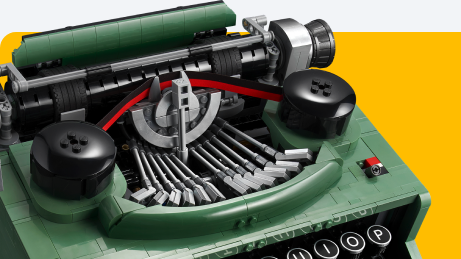Using the information from the screenshot, answer the following question thoroughly:
What is replicated in the LEGO model?

The caption states that the mechanical components of the LEGO model replicate the inner workings of a real typewriter, showcasing the intricate design and engineering skills involved in its construction.